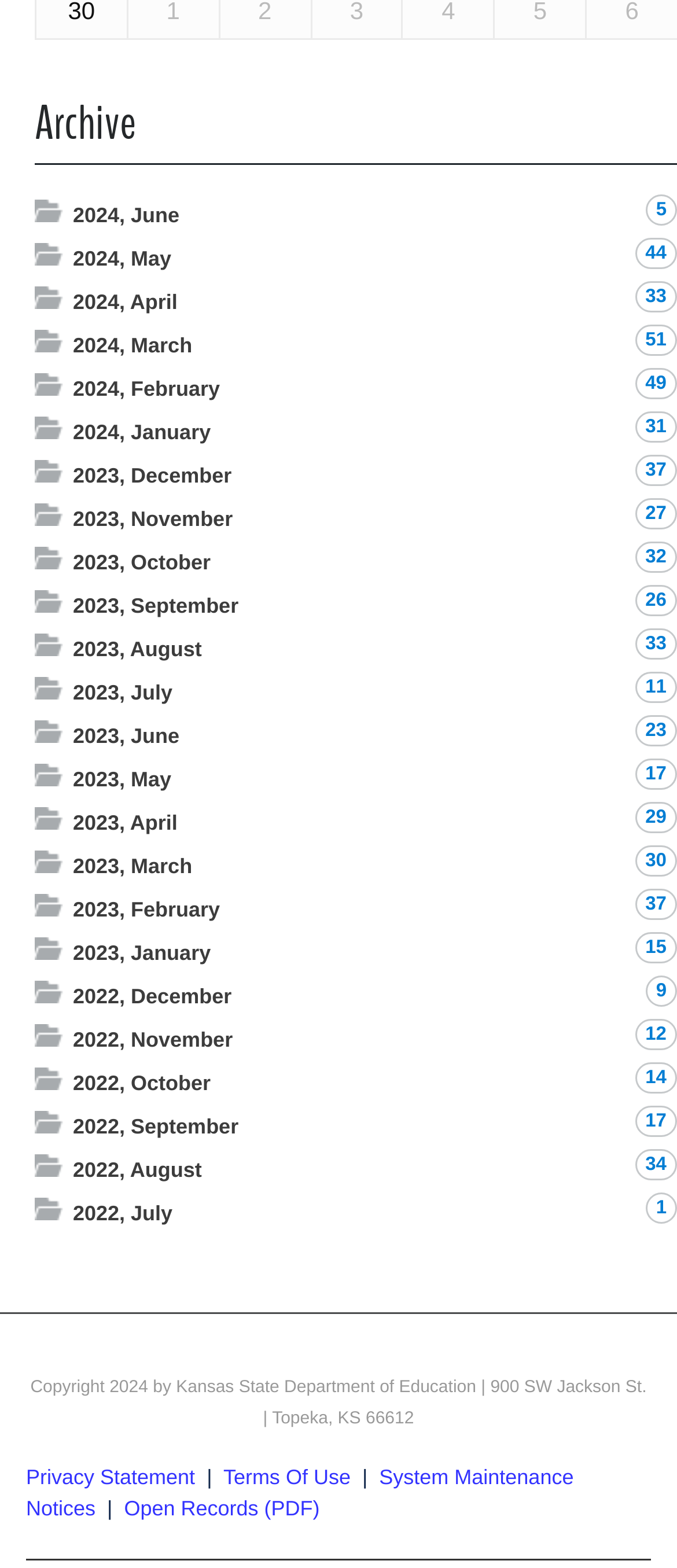Identify the bounding box of the HTML element described here: "Privacy Statement". Provide the coordinates as four float numbers between 0 and 1: [left, top, right, bottom].

[0.038, 0.934, 0.288, 0.95]